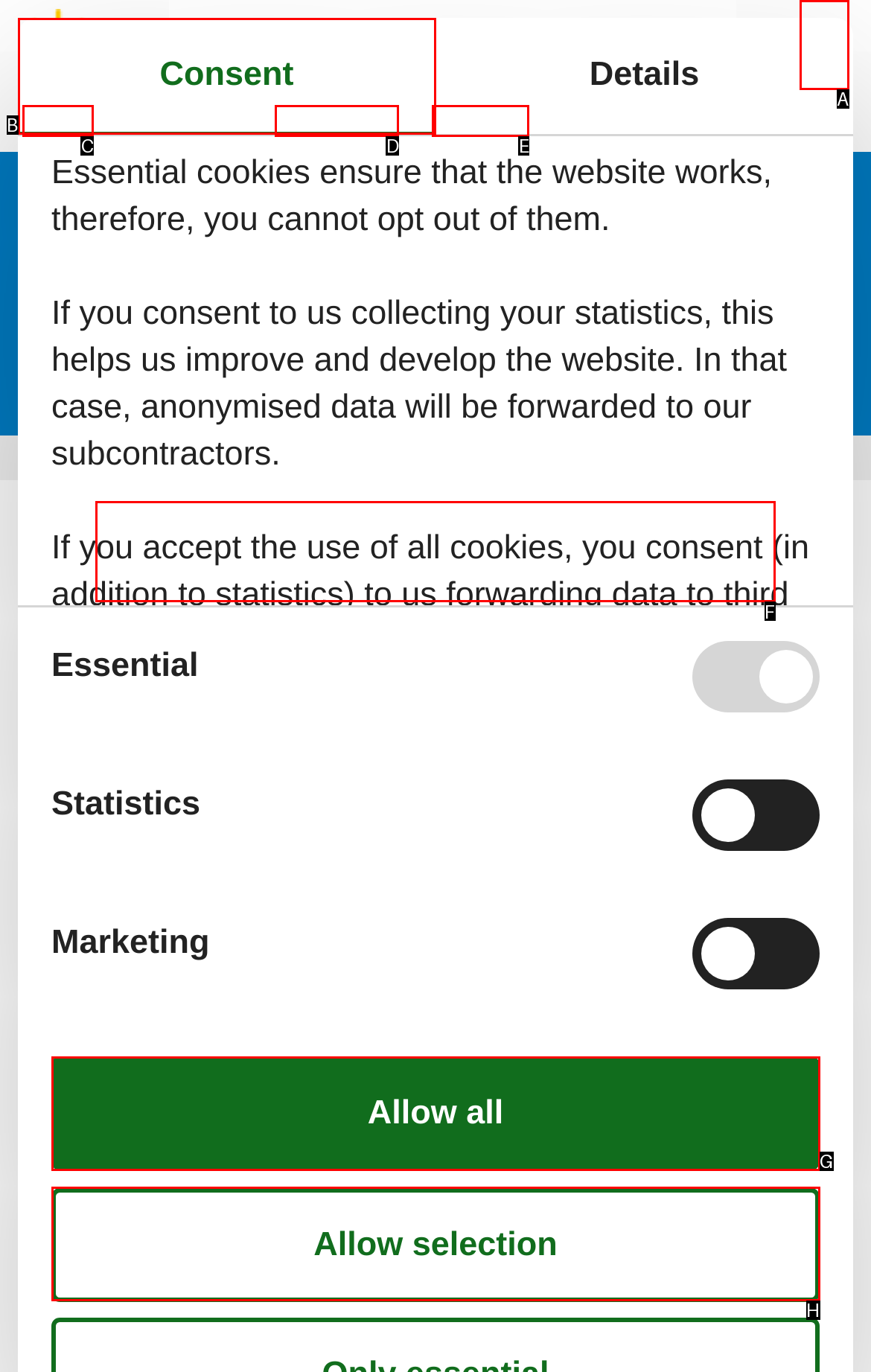Select the option that matches the description: Next →. Answer with the letter of the correct option directly.

None